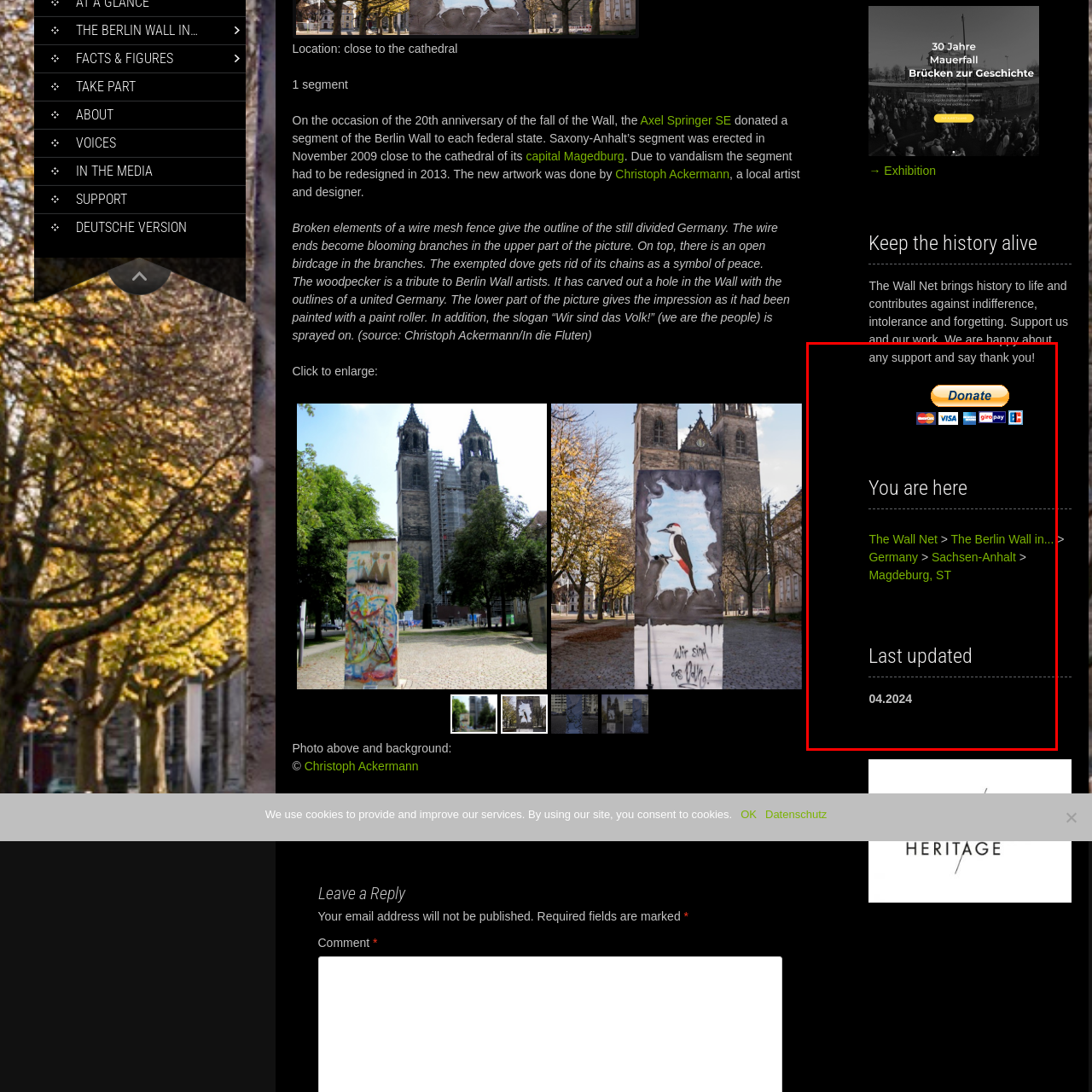Thoroughly describe the contents of the image enclosed in the red rectangle.

The image captures a segment of the Berlin Wall located in Magdeburg, Saxony-Anhalt, Germany. It is part of a significant historical and artistic initiative to commemorate the 20th anniversary of the Wall's fall. This piece has been reimagined due to vandalism, with new artwork created by local artist Christoph Ackermann. The segment features broken elements resembling a wire mesh fence, symbolizing the division of Germany, integrated with blooming branches that culminate in an open birdcage, representing peace and freedom. The artwork also pays tribute to past artists associated with the Berlin Wall and includes the slogan “Wir sind das Volk!” (We are the people), which echoes sentiments of unity and resilience. Visitors are invited to engage with this historical memory, highlighting the importance of remembering the past in the face of indifference and intolerance.